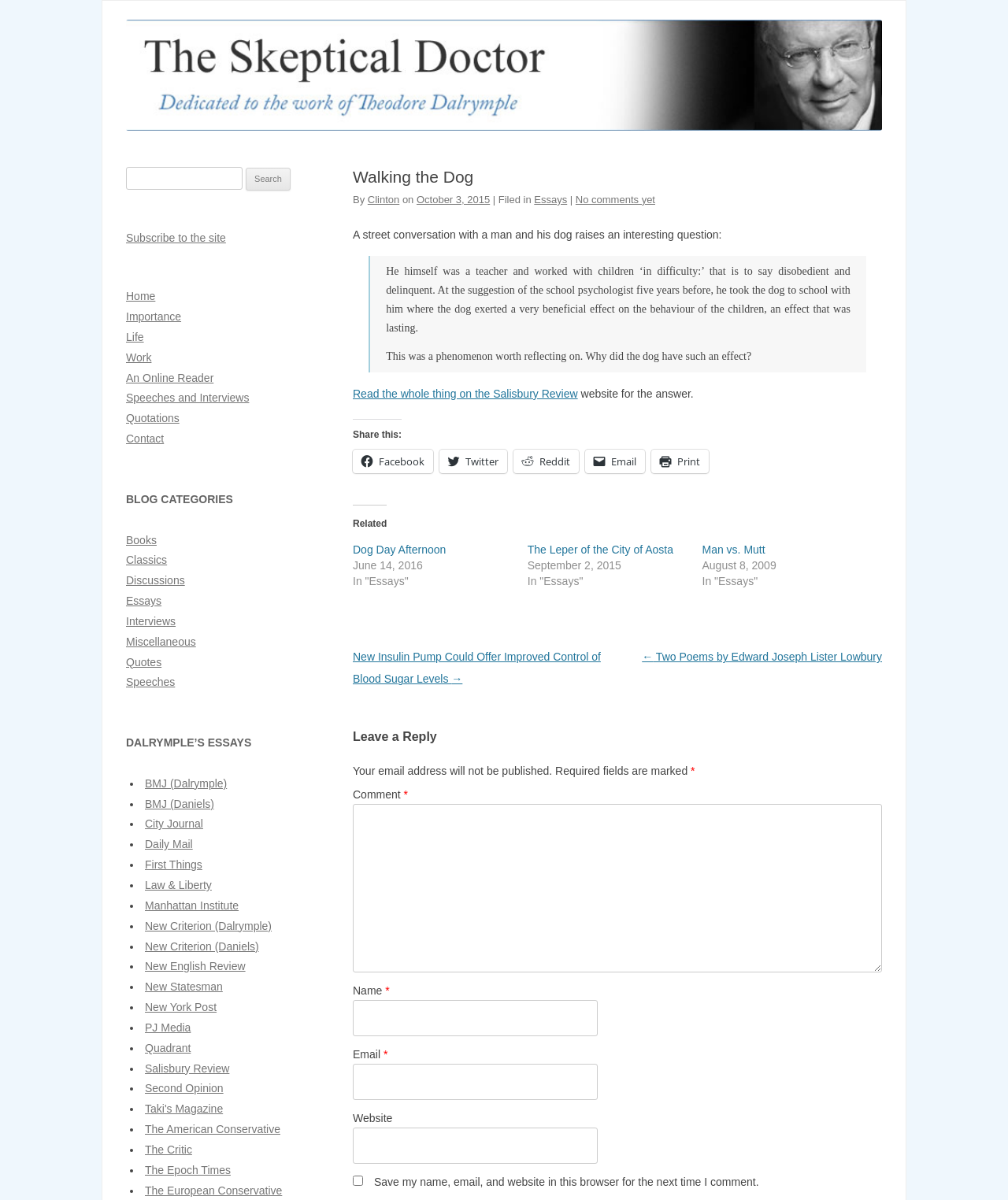Can you specify the bounding box coordinates of the area that needs to be clicked to fulfill the following instruction: "Share on Facebook"?

[0.35, 0.375, 0.43, 0.395]